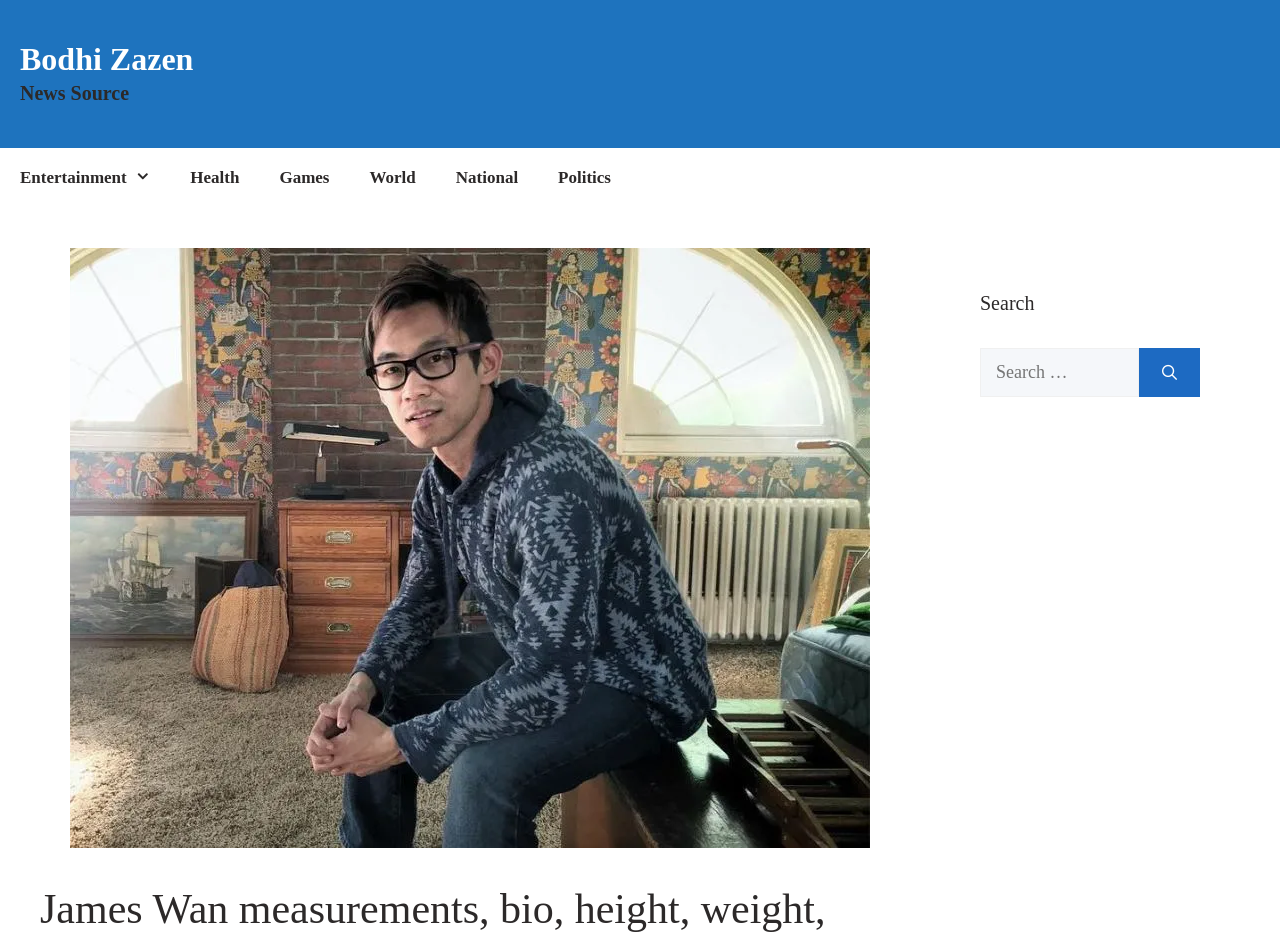Provide a one-word or short-phrase response to the question:
How many complementary elements are there?

2